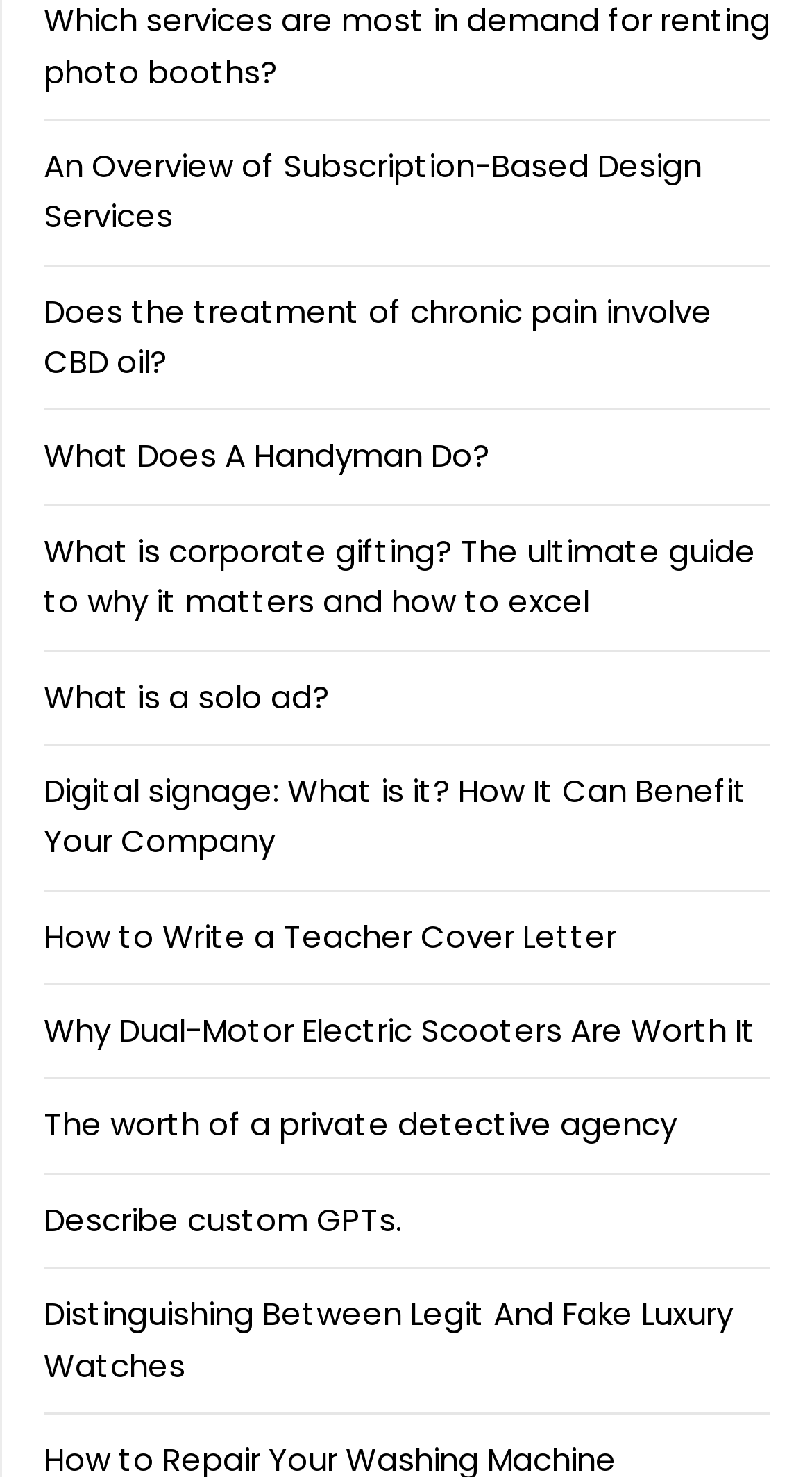Please locate the bounding box coordinates of the element that should be clicked to complete the given instruction: "Explore the role of a handyman".

[0.054, 0.294, 0.603, 0.324]